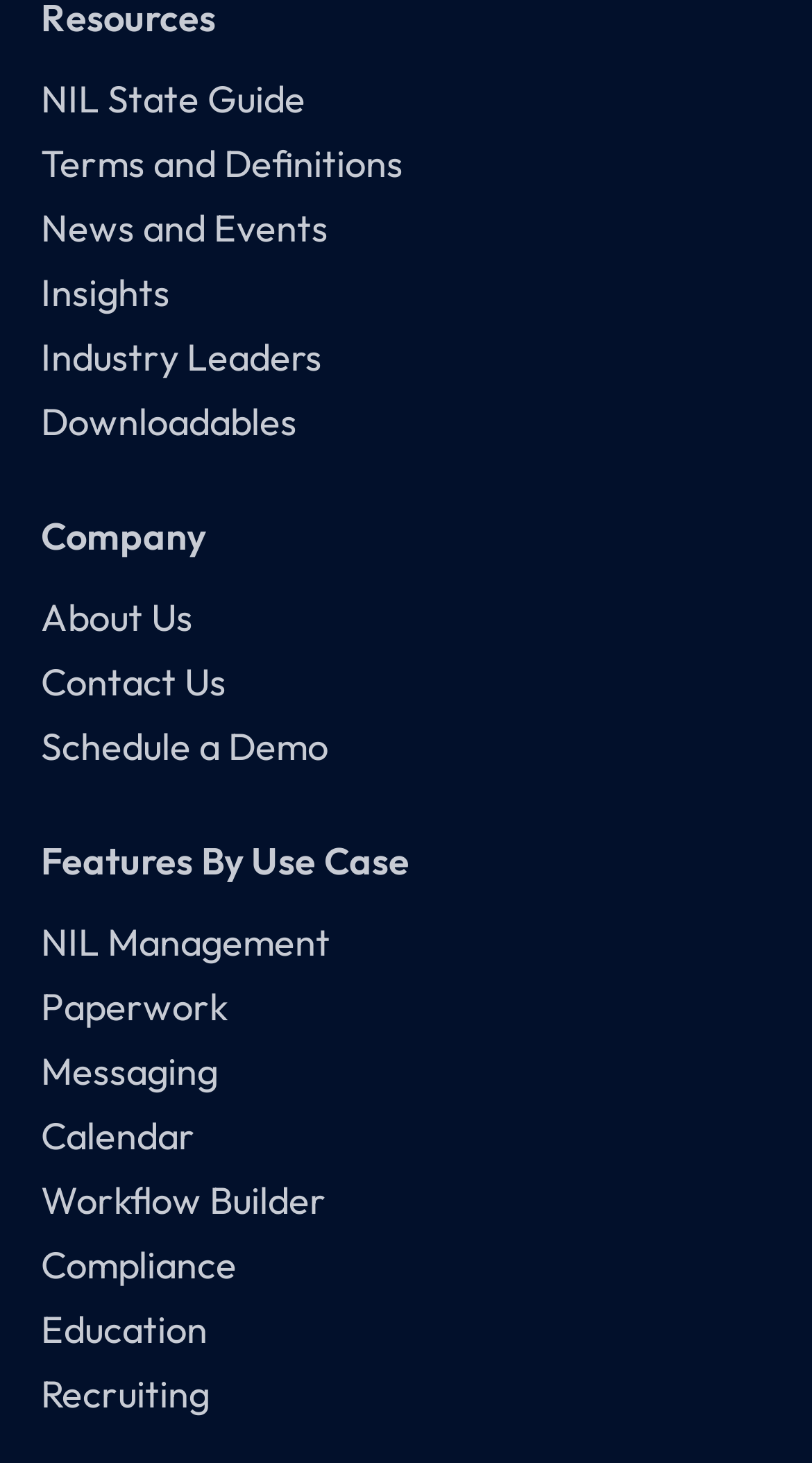What is the second link on the webpage?
Using the image as a reference, give a one-word or short phrase answer.

Terms and Definitions